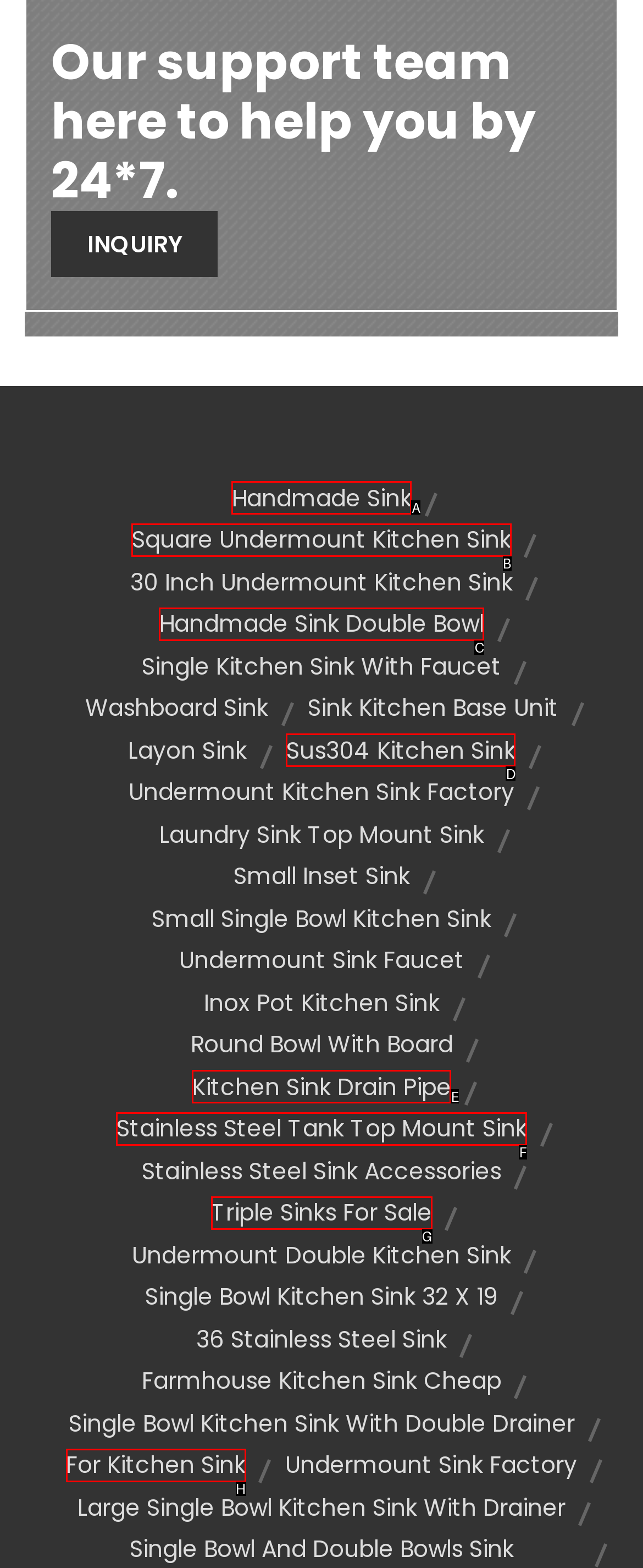For the task: Explore Square Undermount Kitchen Sink, tell me the letter of the option you should click. Answer with the letter alone.

B